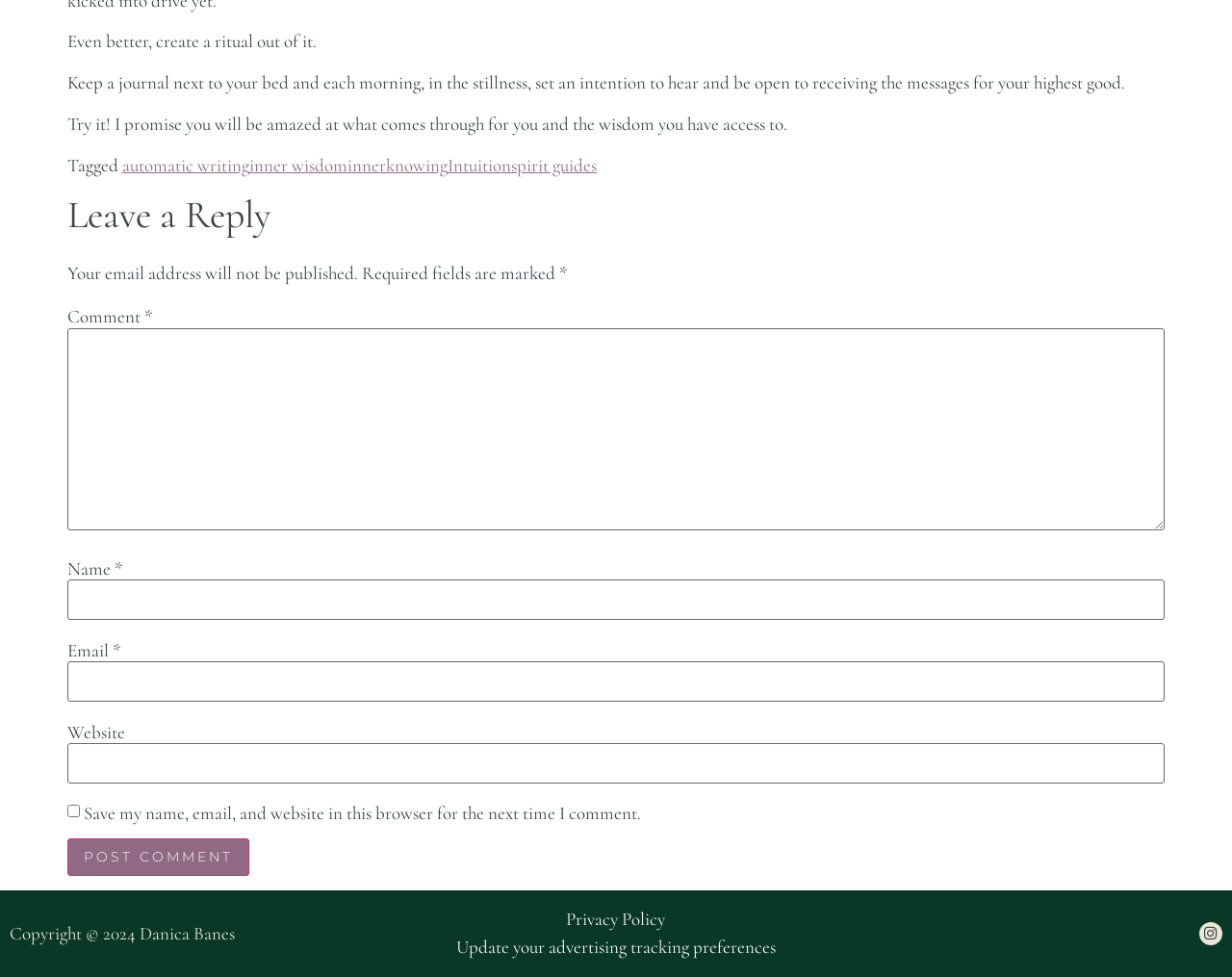Please find the bounding box coordinates of the section that needs to be clicked to achieve this instruction: "Enter your name in the 'Name' field".

[0.055, 0.593, 0.945, 0.635]